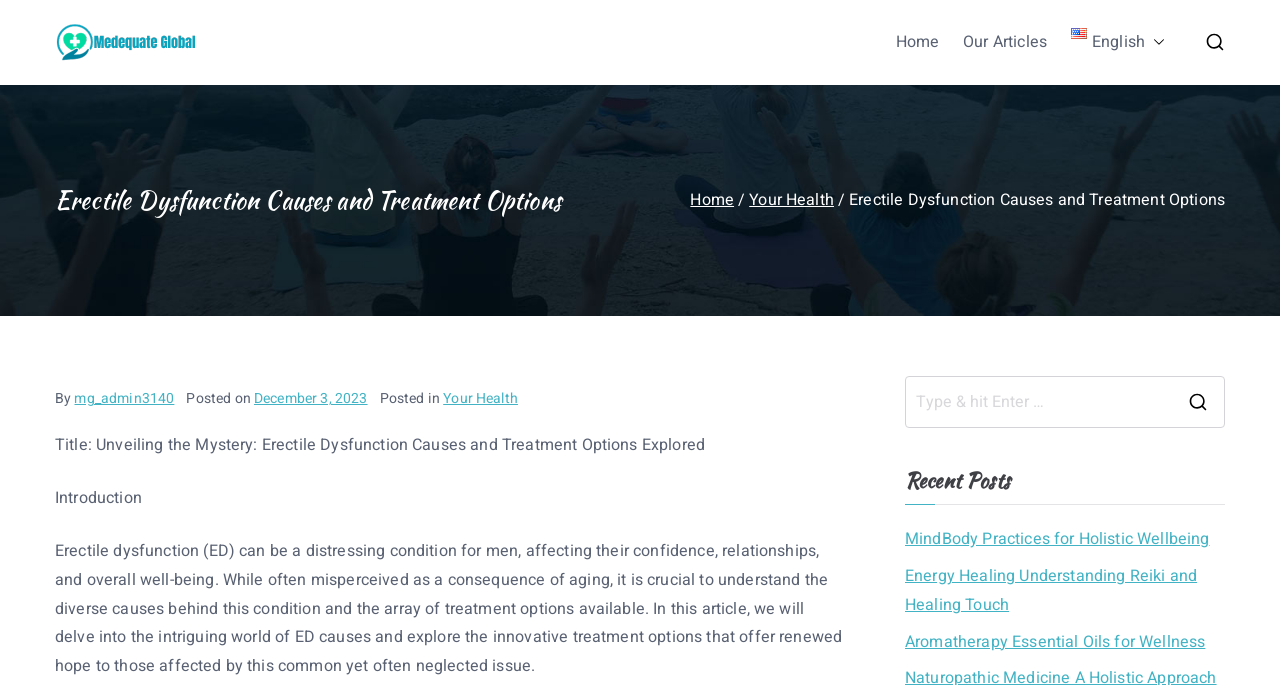Kindly determine the bounding box coordinates for the clickable area to achieve the given instruction: "Go to the Home page".

[0.7, 0.041, 0.734, 0.083]